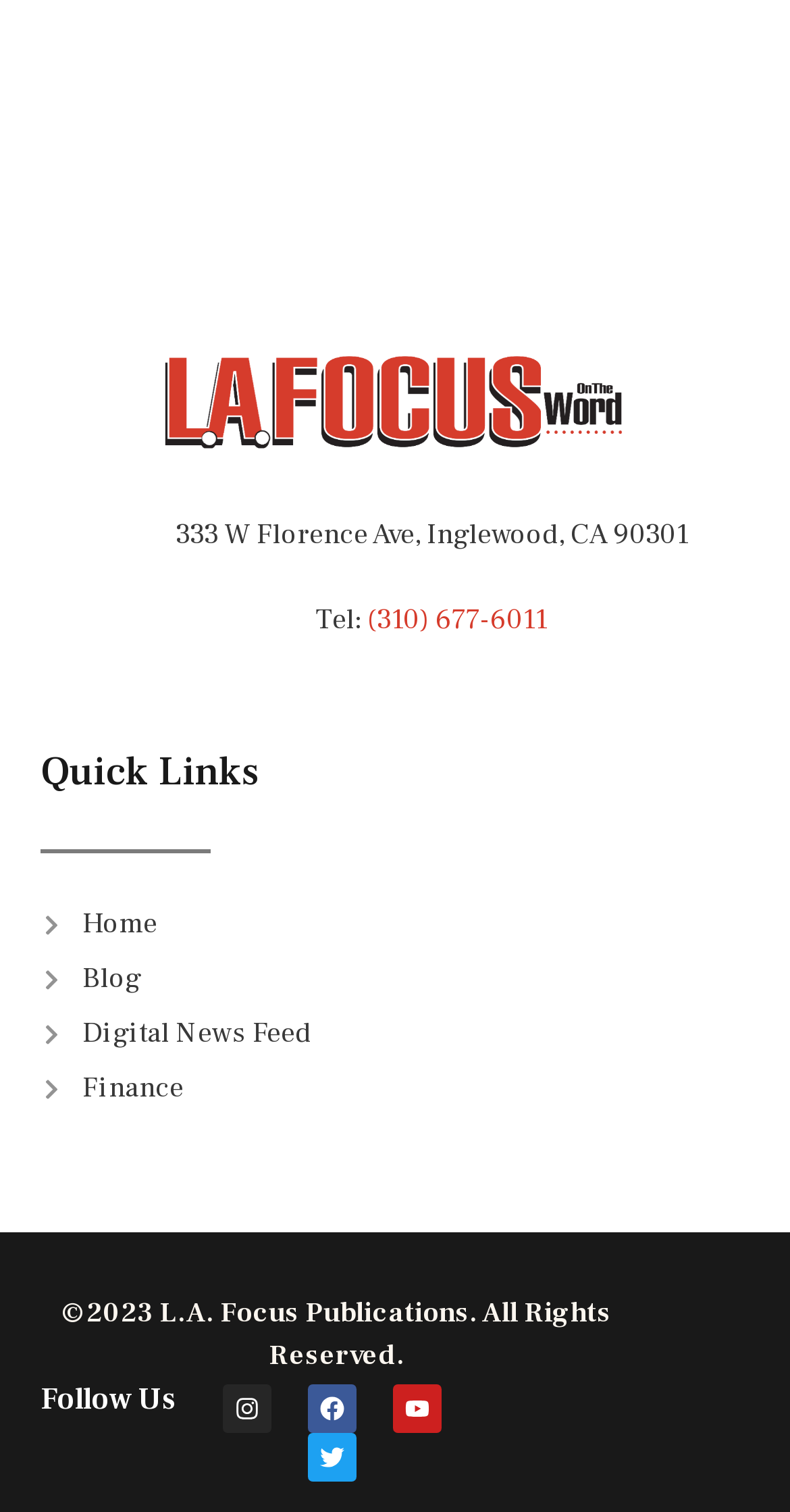Find the bounding box coordinates for the element that must be clicked to complete the instruction: "Follow on Instagram". The coordinates should be four float numbers between 0 and 1, indicated as [left, top, right, bottom].

[0.281, 0.916, 0.342, 0.948]